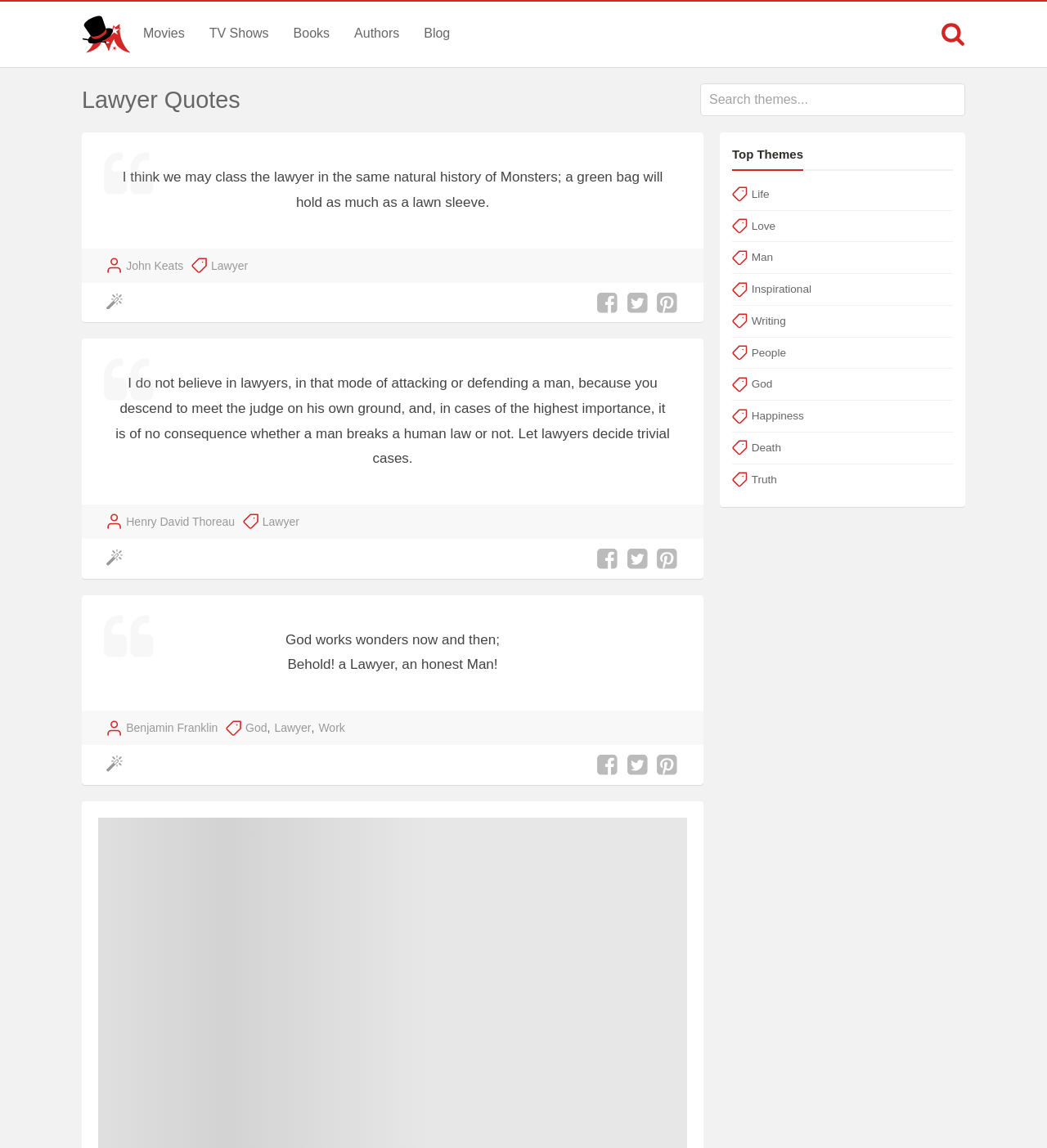Please give a succinct answer using a single word or phrase:
Who is the author of the third quote?

Benjamin Franklin